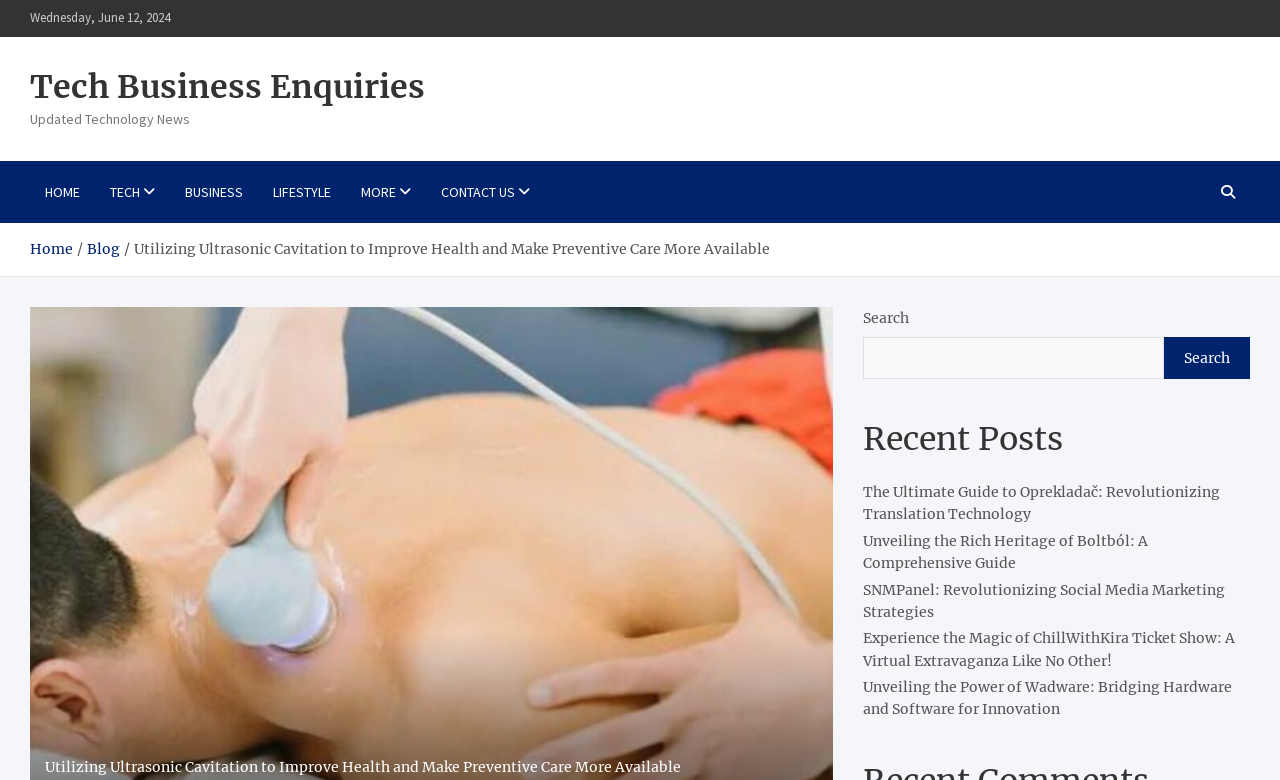What is the date displayed on the webpage?
Could you answer the question in a detailed manner, providing as much information as possible?

The date is displayed at the top of the webpage, in a static text element with coordinates [0.023, 0.012, 0.133, 0.033].